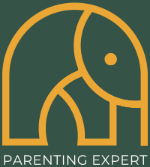Answer the question below in one word or phrase:
What is the background color of the logo?

green